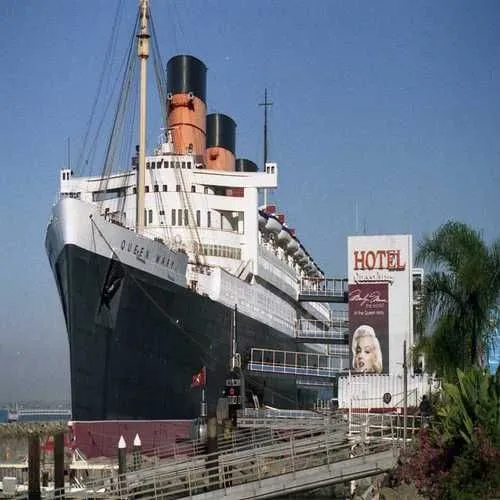Detail all significant aspects of the image you see.

The image showcases the iconic Queen Mary, a historic ocean liner turned hotel and museum, docked in Long Beach, California. This majestic ship, once the proud flagship of the Cunard Line, boasts its signature black hull and striking orange funnel stacks. The photo captures the grandeur of the vessel, which now serves as a popular tourist attraction, inviting visitors to explore its rich maritime history. In the foreground, a sign prominently displays "Hotel," indicating the ship’s transformation into a floating hotel experience. Lush palm trees frame the scene, enhancing the warm coastal atmosphere that complements this elegant structure. The Queen Mary stands as a testament to luxury and adventure, reflecting a bygone era of travel and charm.